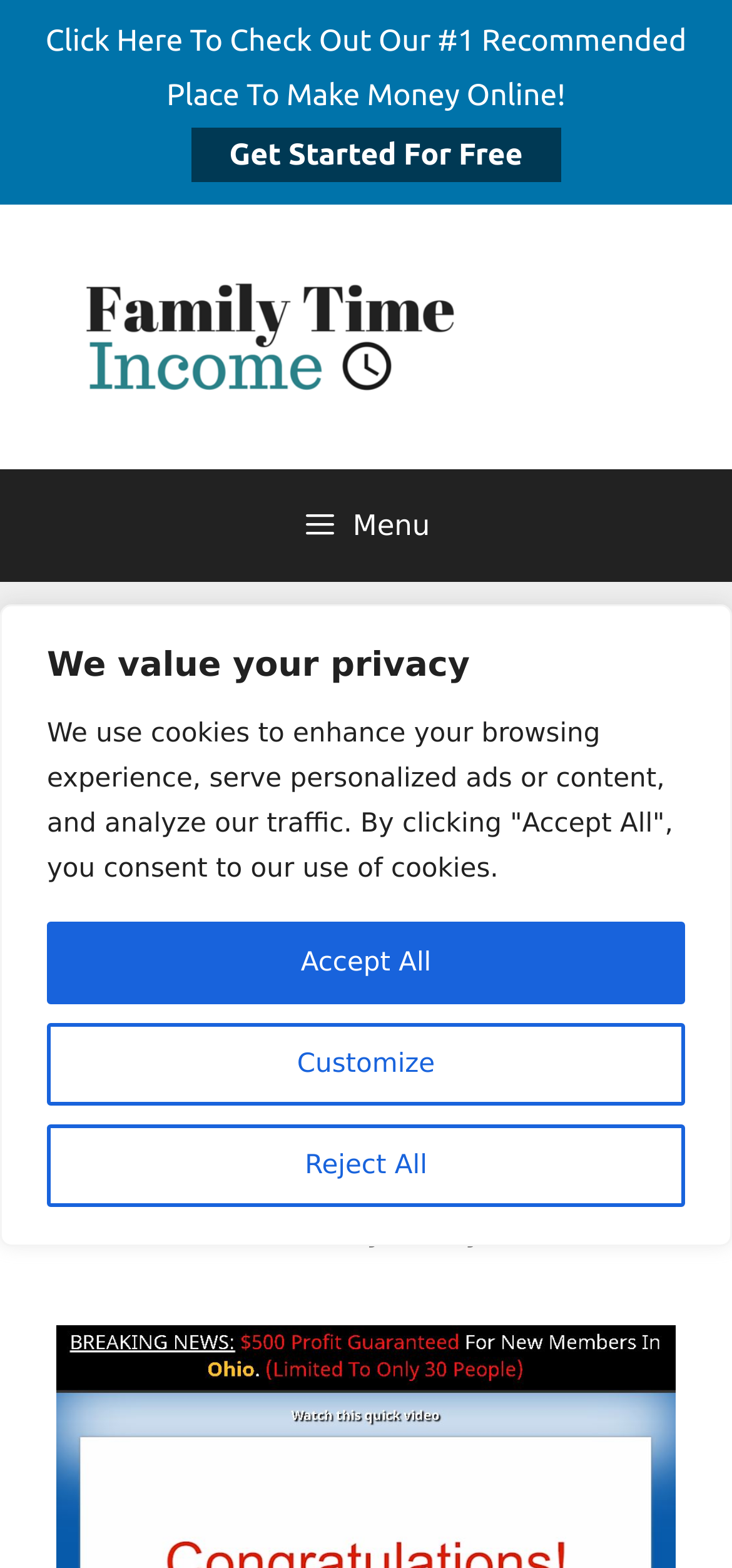Please find the bounding box coordinates for the clickable element needed to perform this instruction: "Click the Get Started For Free button".

[0.262, 0.082, 0.765, 0.117]